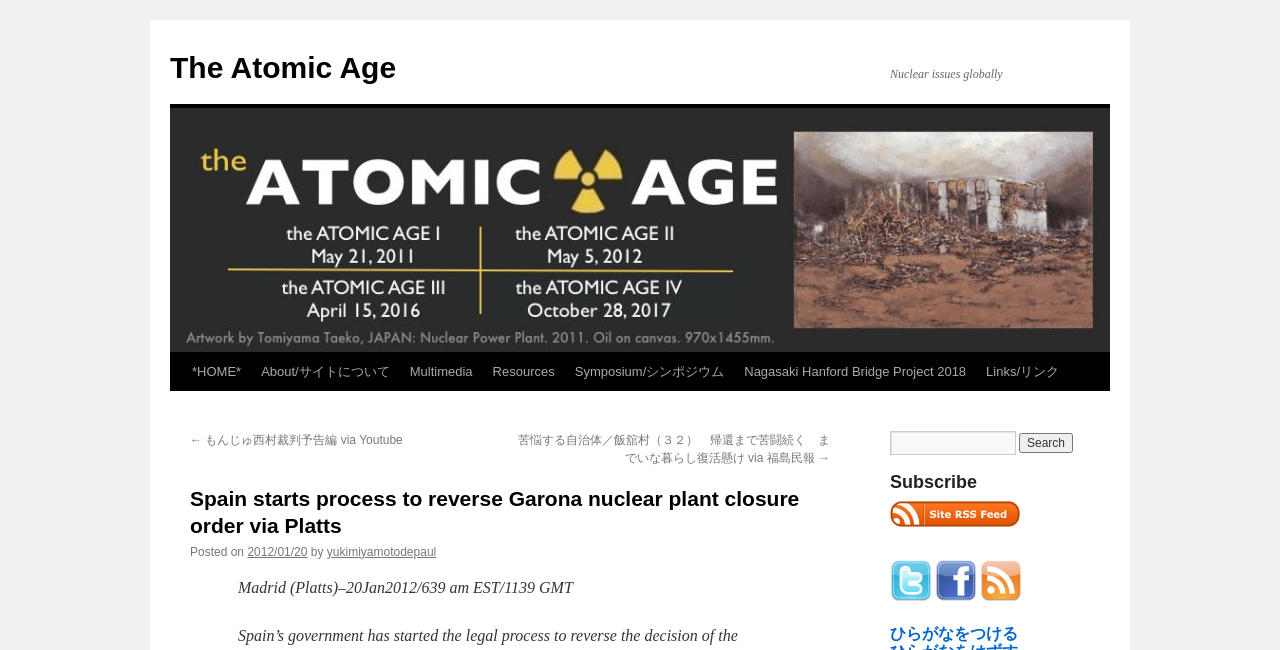Please reply to the following question with a single word or a short phrase:
What is the name of the website?

The Atomic Age